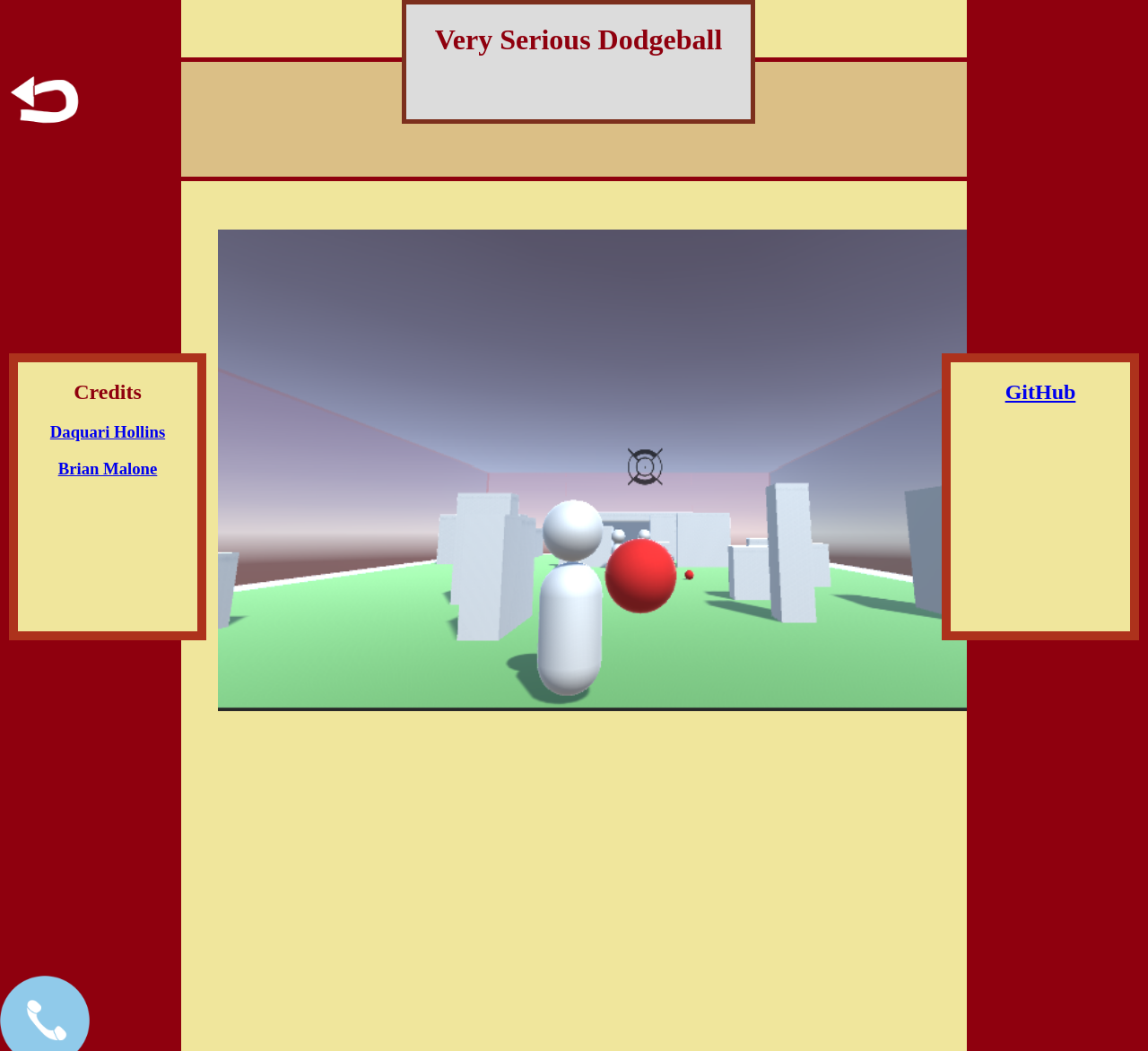What is the dominant color of the background image? Please answer the question using a single word or phrase based on the image.

Unknown